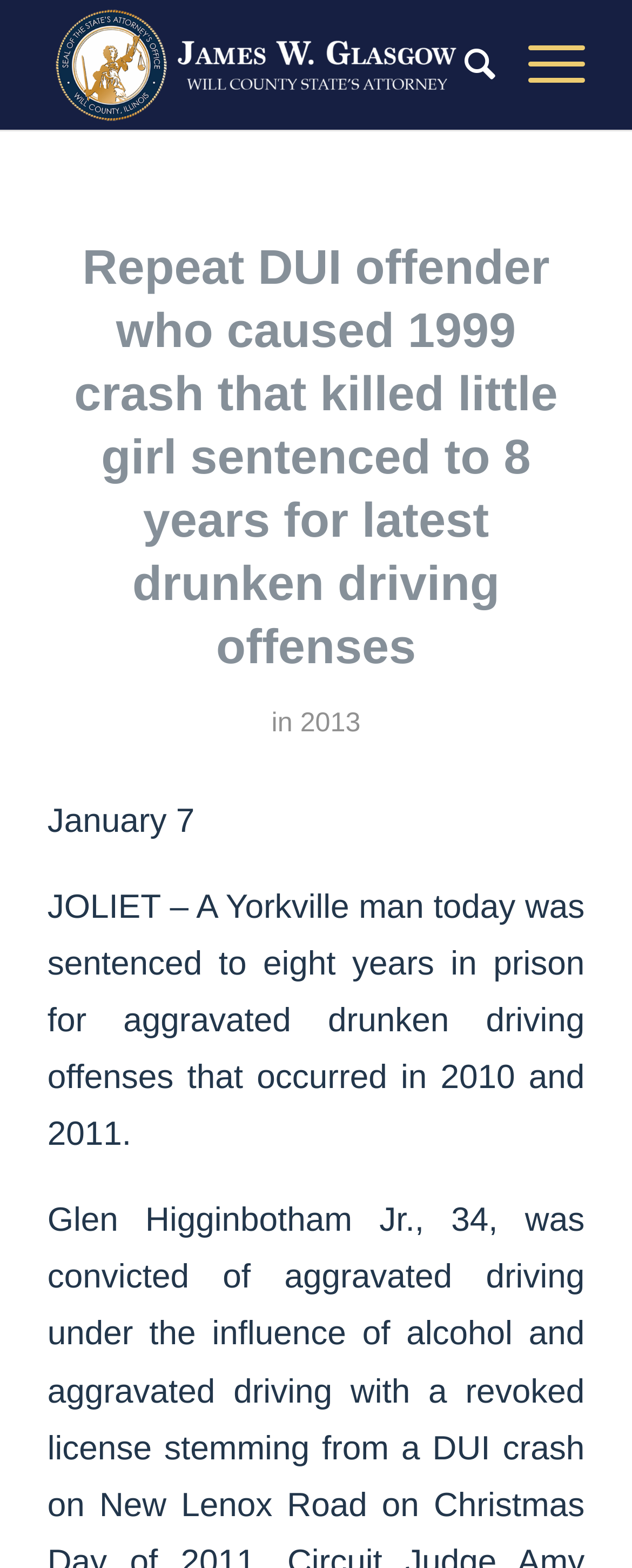Can you find and generate the webpage's heading?

Repeat DUI offender who caused 1999 crash that killed little girl sentenced to 8 years for latest drunken driving offenses